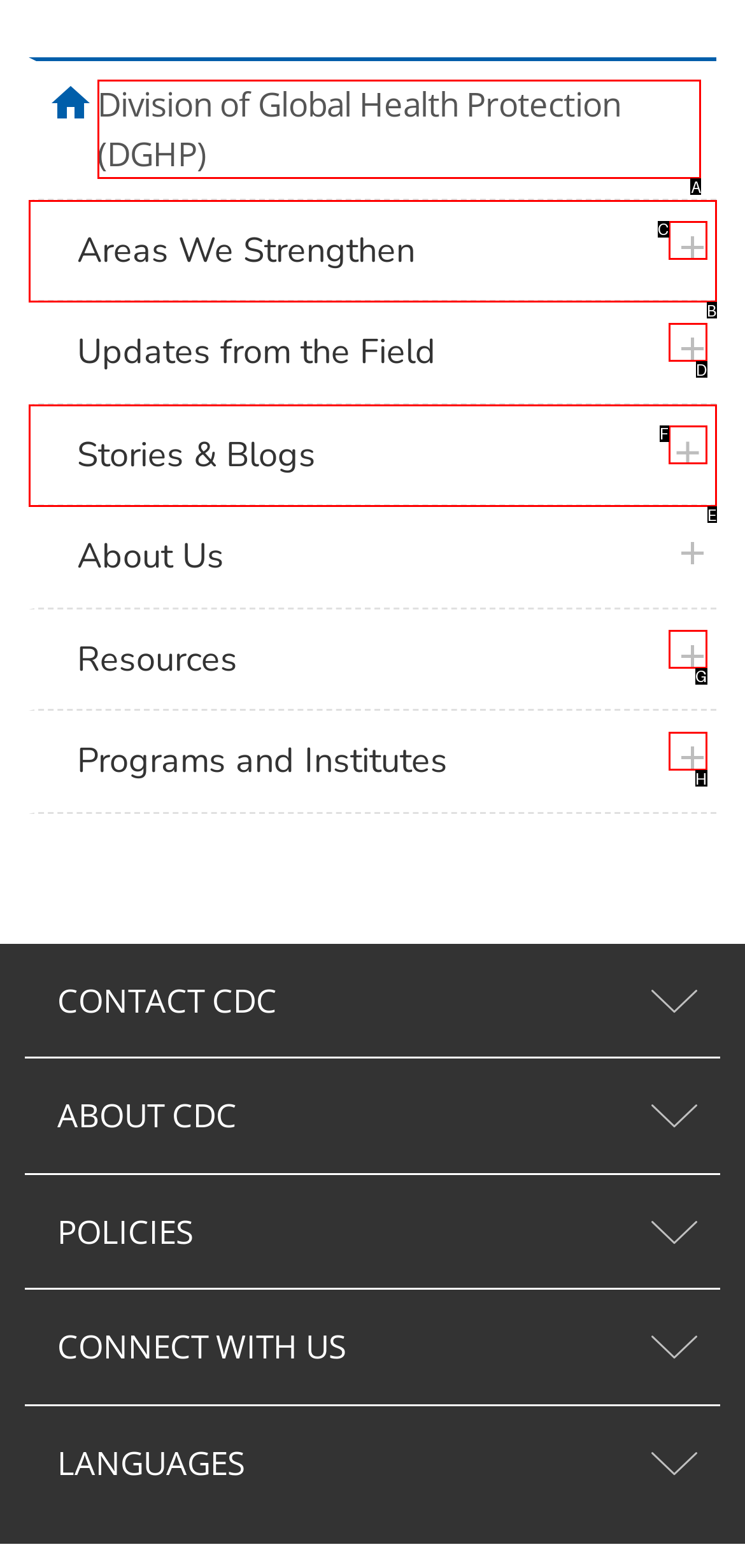Tell me the correct option to click for this task: view Division of Global Health Protection
Write down the option's letter from the given choices.

A